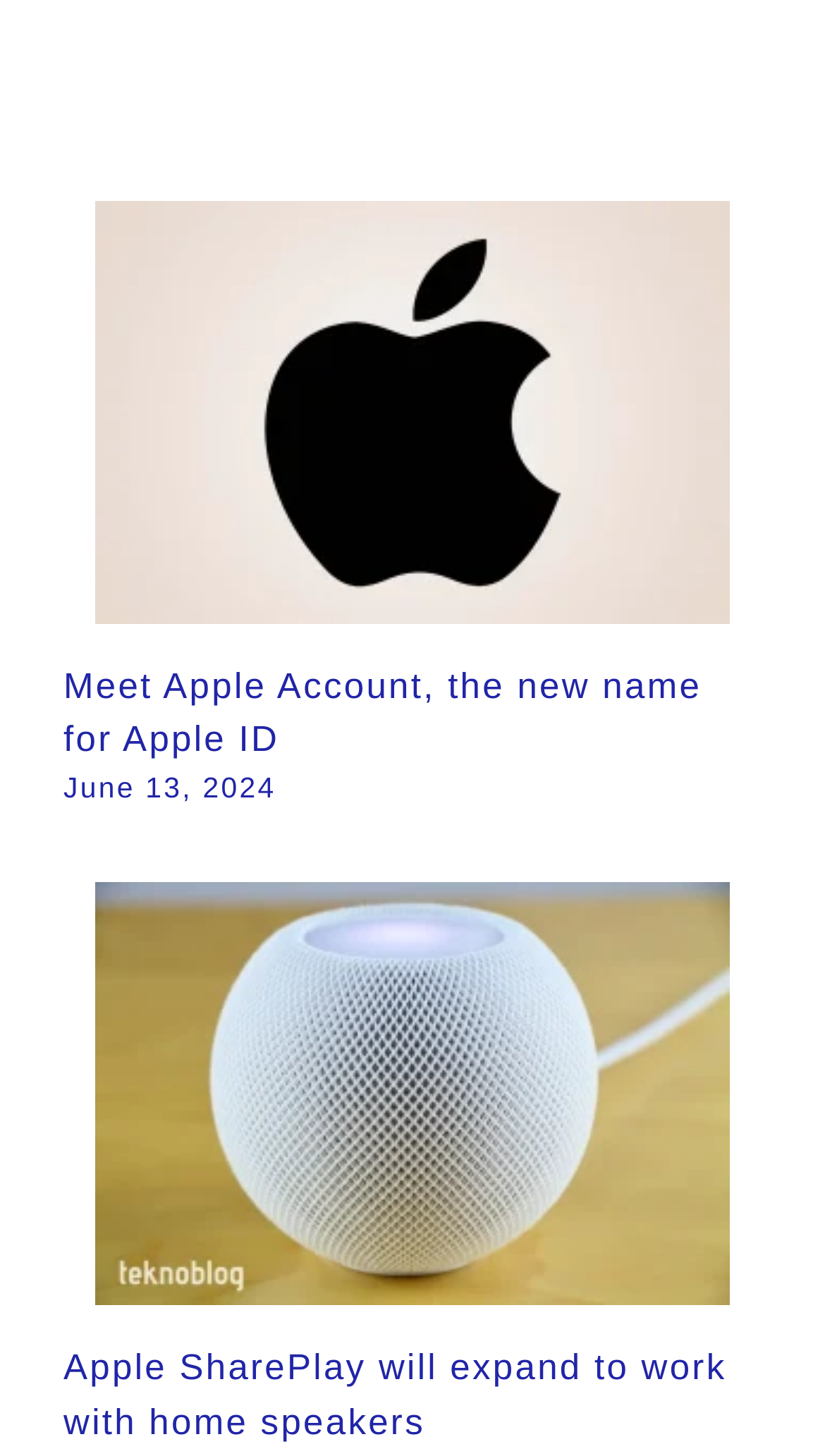What is the layout of the news articles?
Based on the image, please offer an in-depth response to the question.

Based on the bounding box coordinates, the y1 and y2 values of the elements indicate that the news articles are arranged in a vertical list, with the first article above the second article.